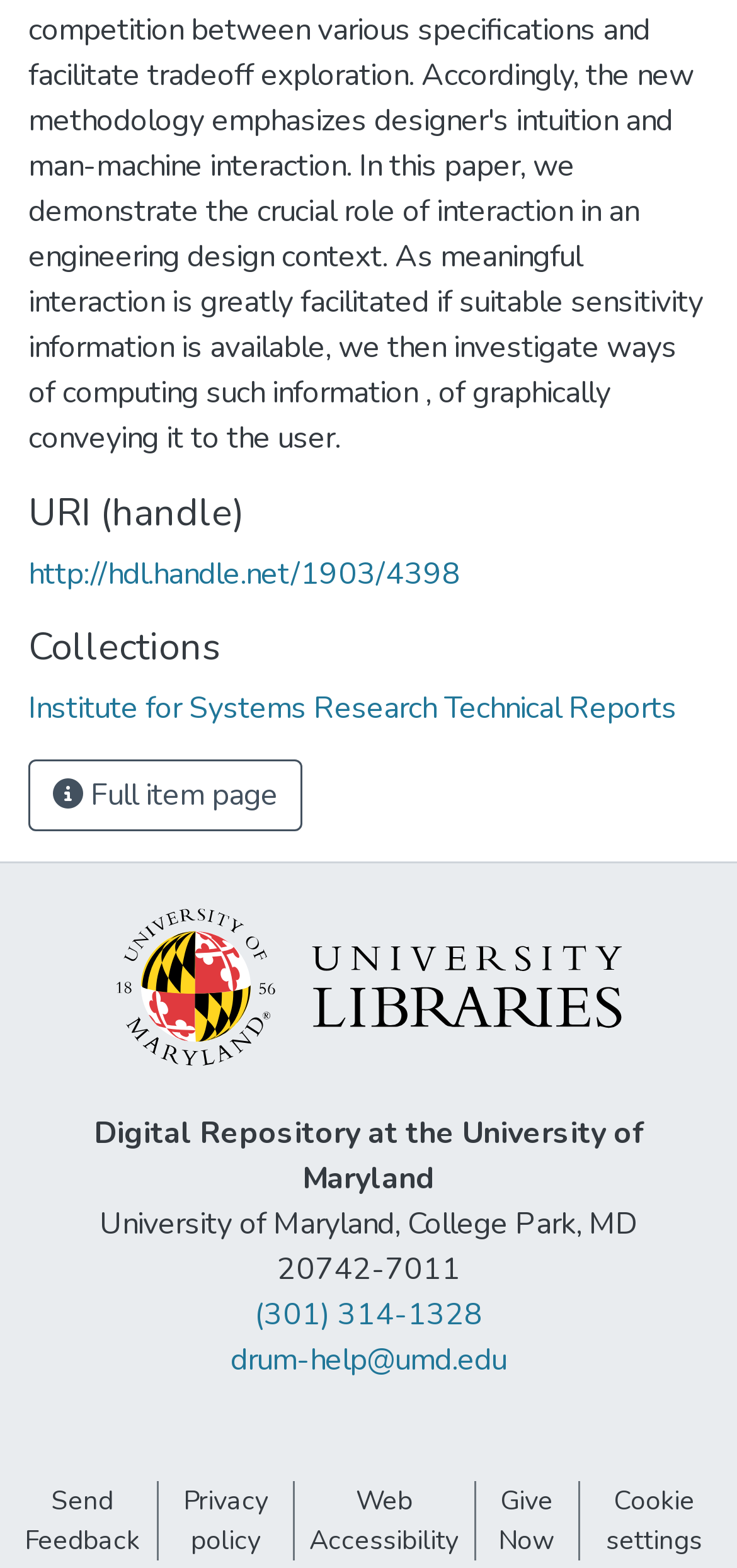Please find the bounding box for the UI element described by: "Toggle Menu".

None